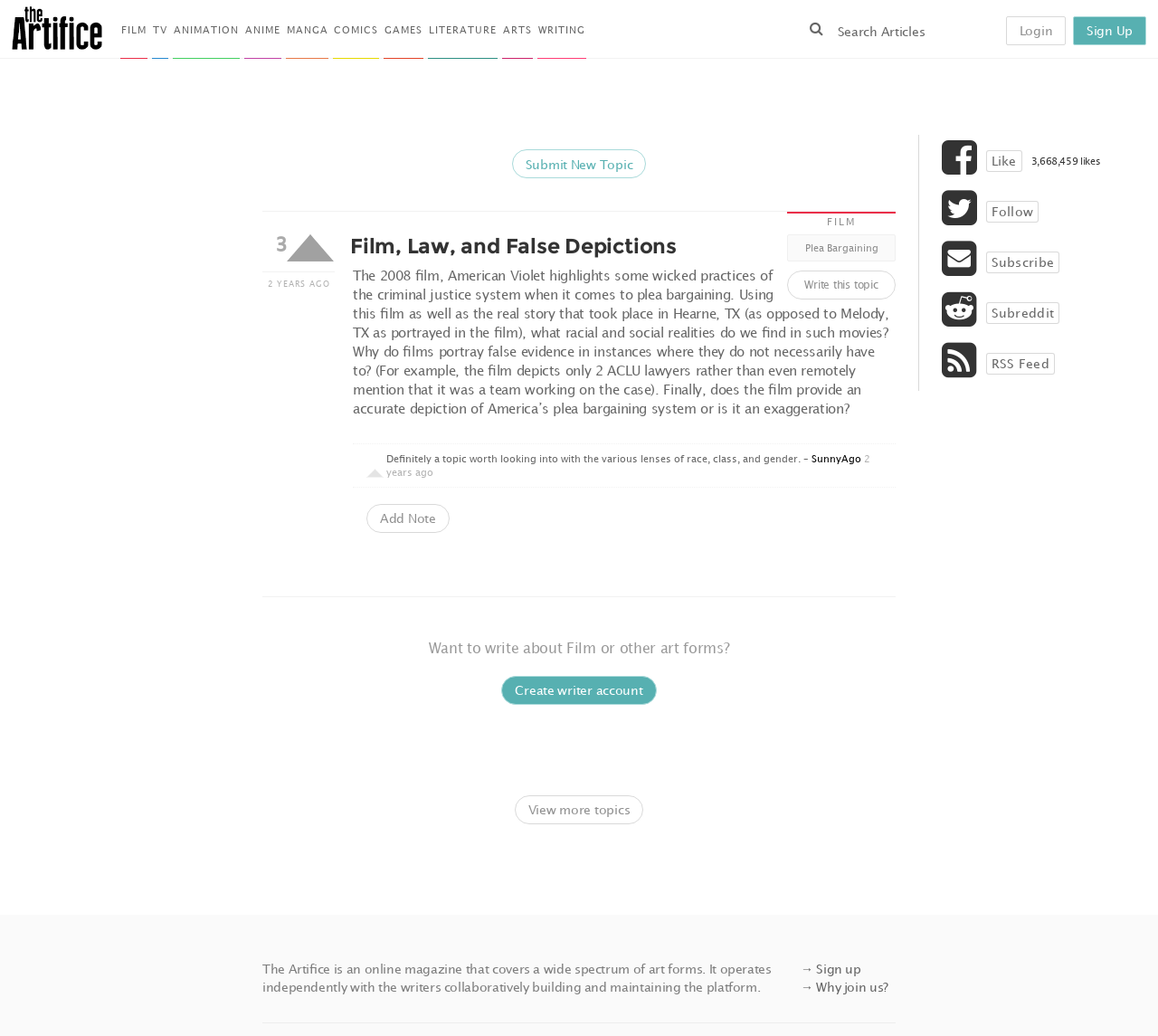Determine the bounding box of the UI component based on this description: "Film". The bounding box coordinates should be four float values between 0 and 1, i.e., [left, top, right, bottom].

[0.104, 0.0, 0.127, 0.057]